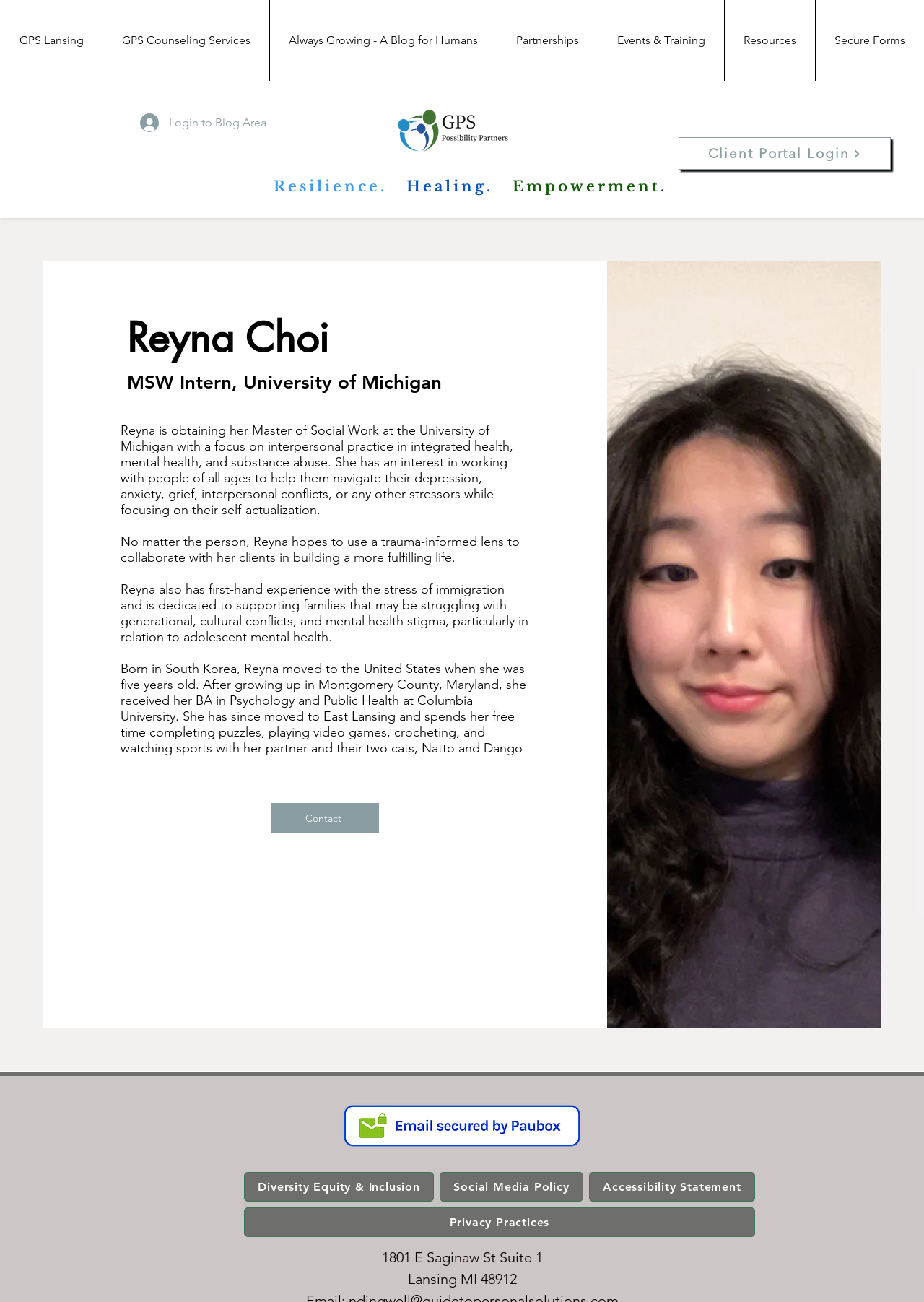What is the name of the intern?
Answer the question in a detailed and comprehensive manner.

I found the answer by looking at the main content section of the webpage, where it says 'Reyna Choi, MSW Intern | GPS Lansing' at the top. This suggests that Reyna Choi is the intern being referred to.